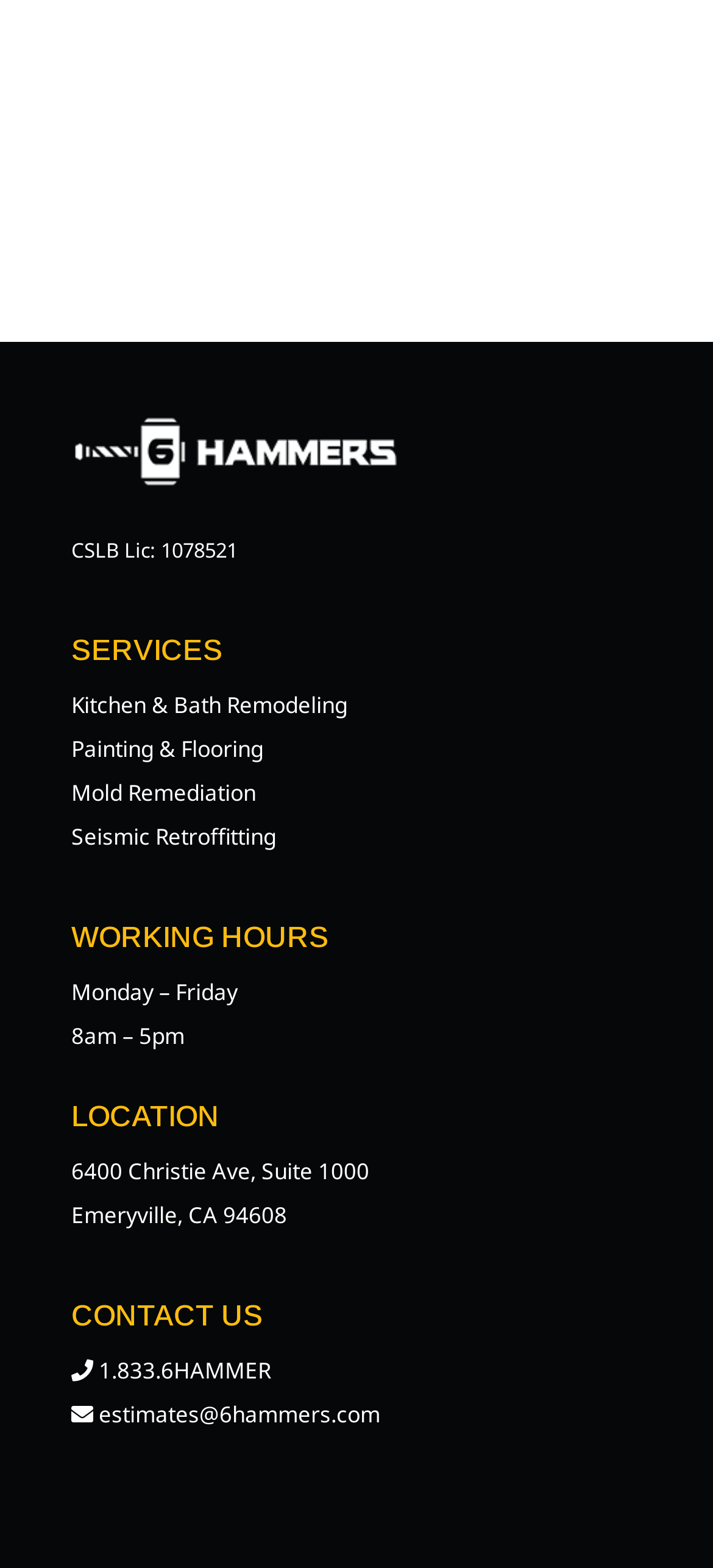What are the working hours of the company?
Refer to the image and give a detailed answer to the query.

The working hours of the company can be found in the static text elements under the heading 'WORKING HOURS'. The company operates from Monday to Friday, and the working hours are from 8am to 5pm.